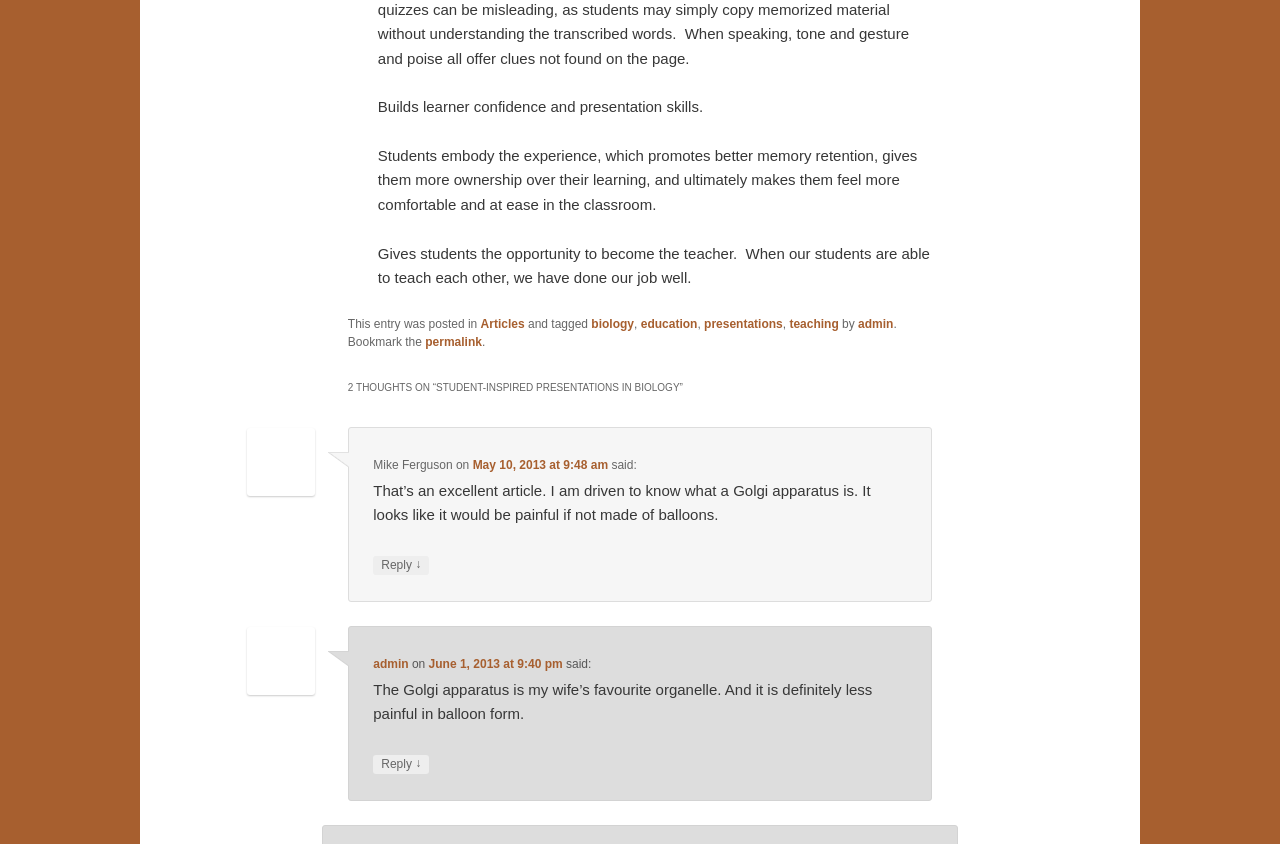Show the bounding box coordinates of the region that should be clicked to follow the instruction: "Click on the 'Reply to admin' link."

[0.292, 0.895, 0.335, 0.918]